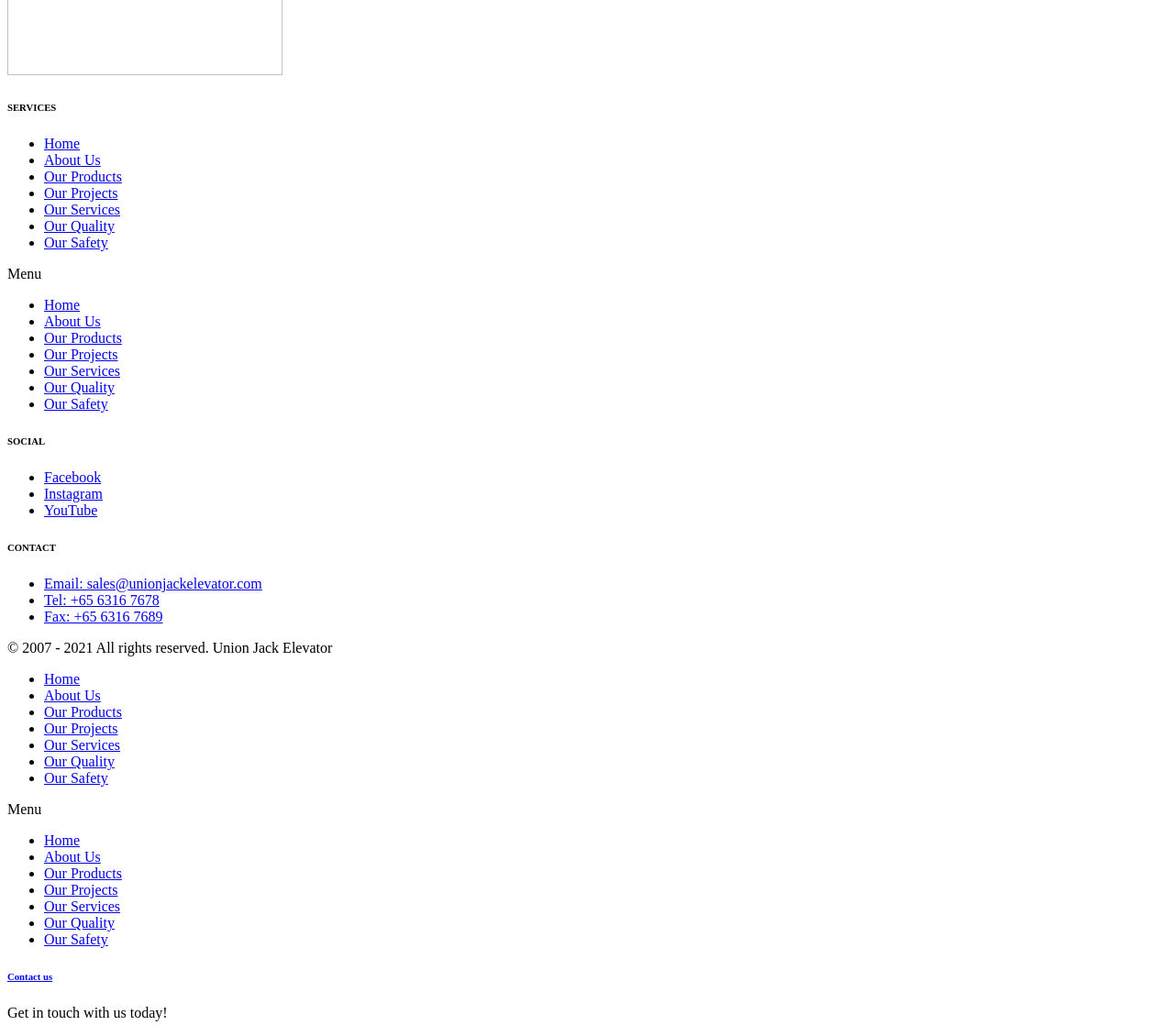Predict the bounding box of the UI element based on the description: "About". The coordinates should be four float numbers between 0 and 1, formatted as [left, top, right, bottom].

None